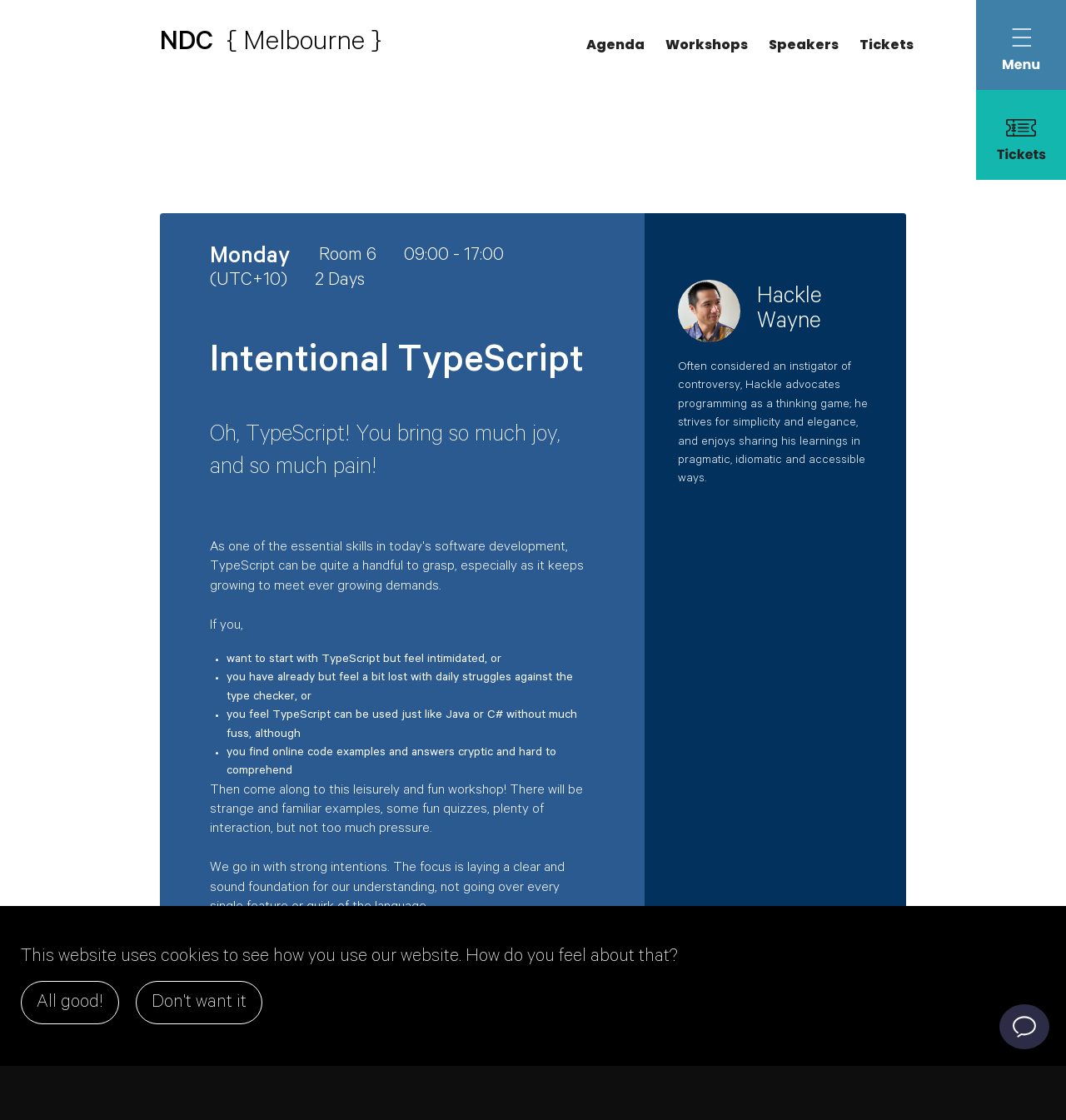What is the duration of the workshop?
Refer to the image and provide a one-word or short phrase answer.

2 Days